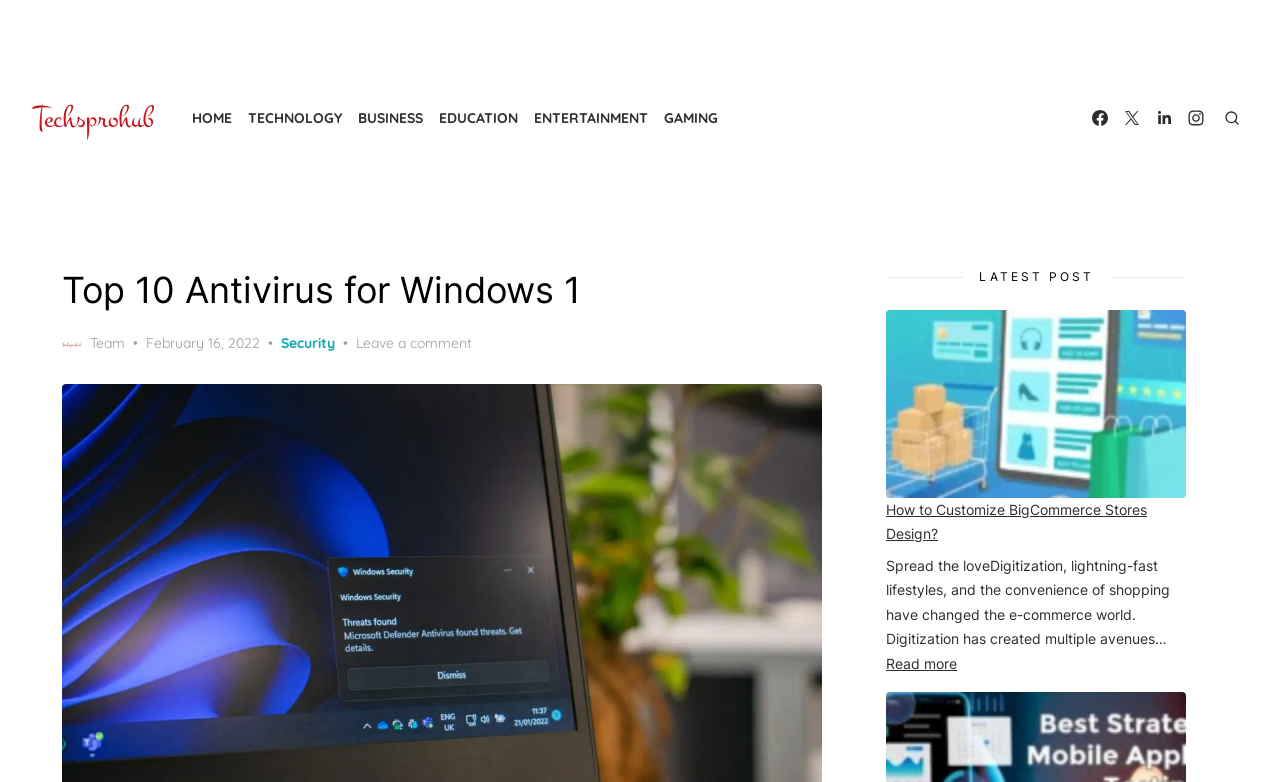Using the description "Leave a comment", predict the bounding box of the relevant HTML element.

[0.278, 0.426, 0.369, 0.453]